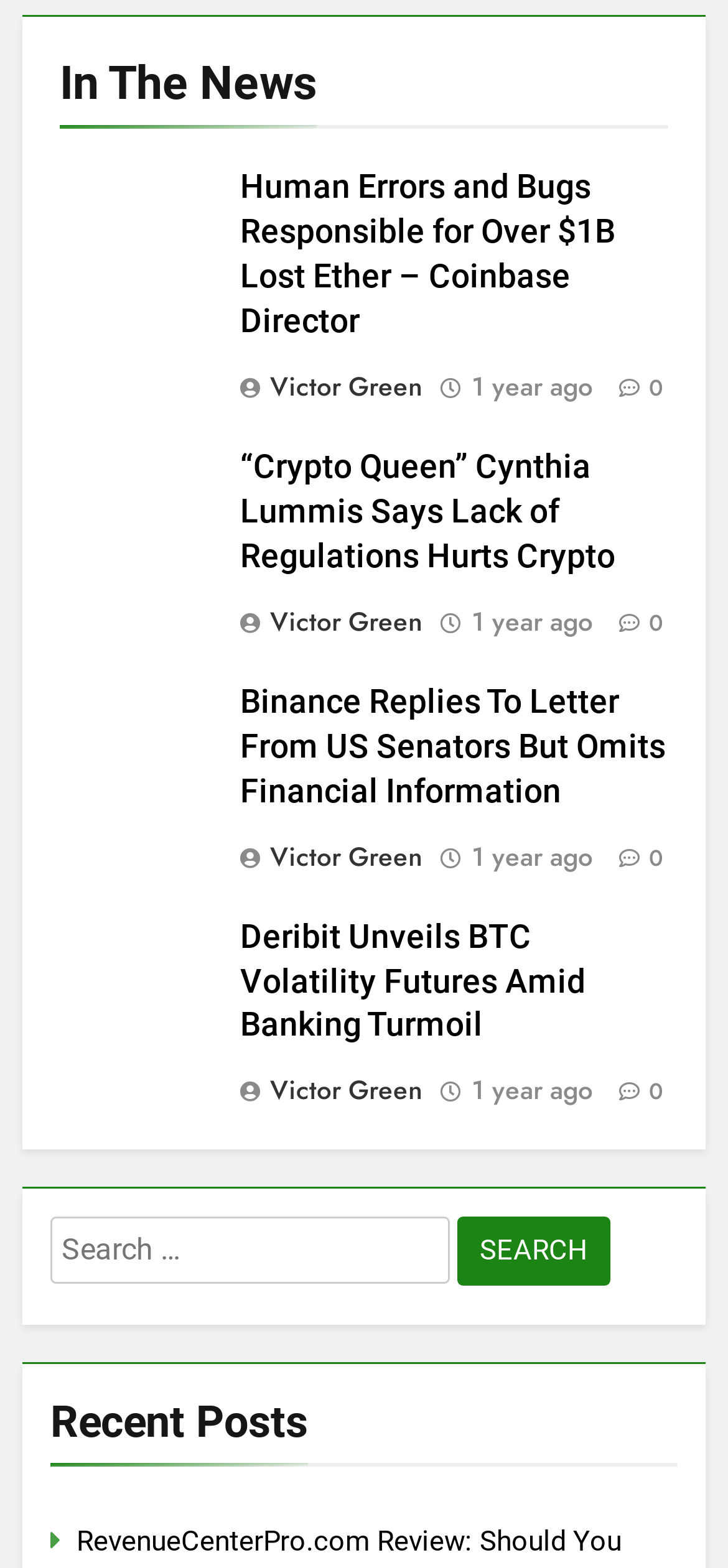Please reply to the following question with a single word or a short phrase:
What is the author of the second article?

Victor Green